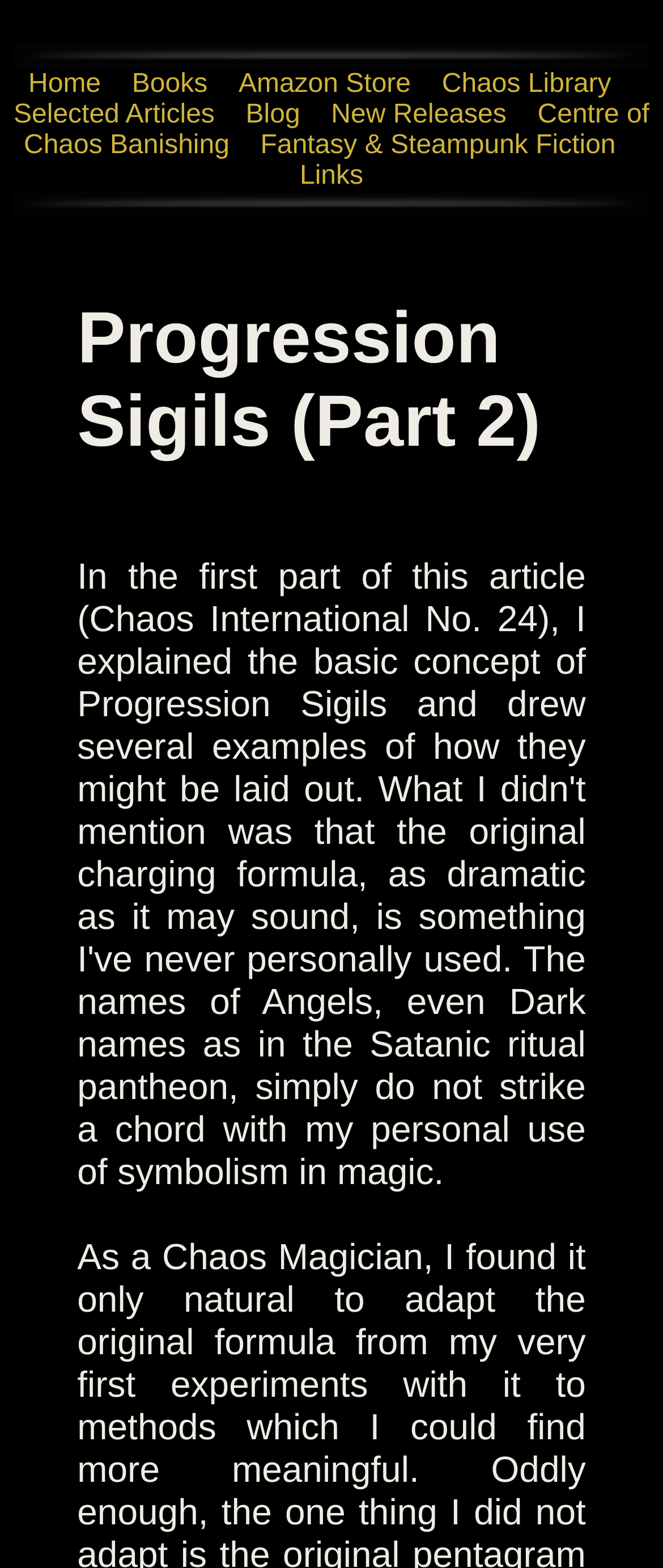What is the last menu item? Using the information from the screenshot, answer with a single word or phrase.

Links